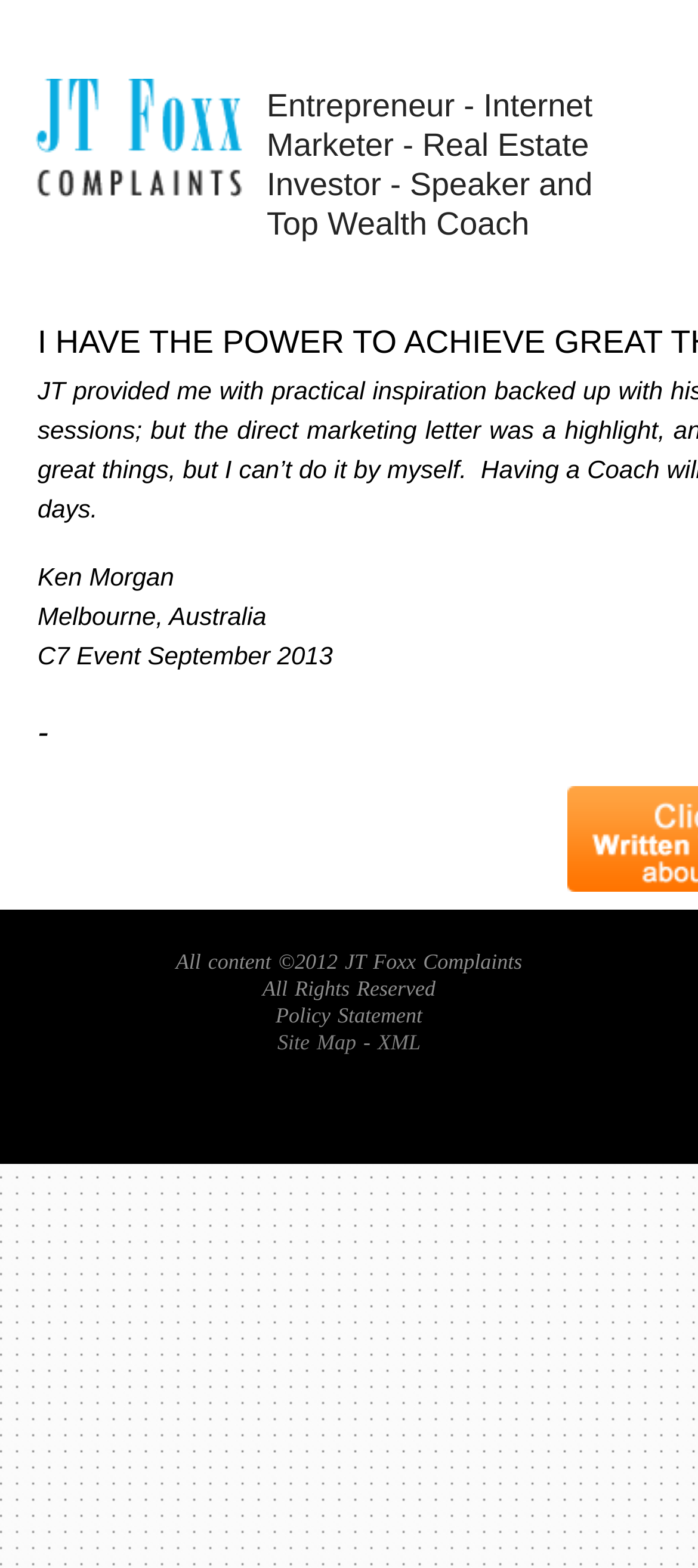Describe the webpage in detail, including text, images, and layout.

The webpage appears to be a personal testimonial or review page about JT Foxx, a wealth coach. At the top of the page, there is a prominent link and image combination with the text "JT Foxx COMPLAINTS" in a relatively large font size, taking up about a quarter of the page's width. 

Below this, there is a brief description of JT Foxx, stating that he is an entrepreneur, internet marketer, real estate investor, speaker, and top wealth coach. This text is centered on the page and spans about two-thirds of the page's width.

On the left side of the page, there is a section with three lines of text, which appears to be a testimonial or review from Ken Morgan, who is from Melbourne, Australia, and attended a C7 Event in September 2013. 

At the bottom of the page, there is a footer section with copyright information, stating that all content belongs to JT Foxx Complaints, 2012. Next to this, there are two links, "Policy Statement" and "Site Map", separated by a dash, and another link "XML" on the far right.